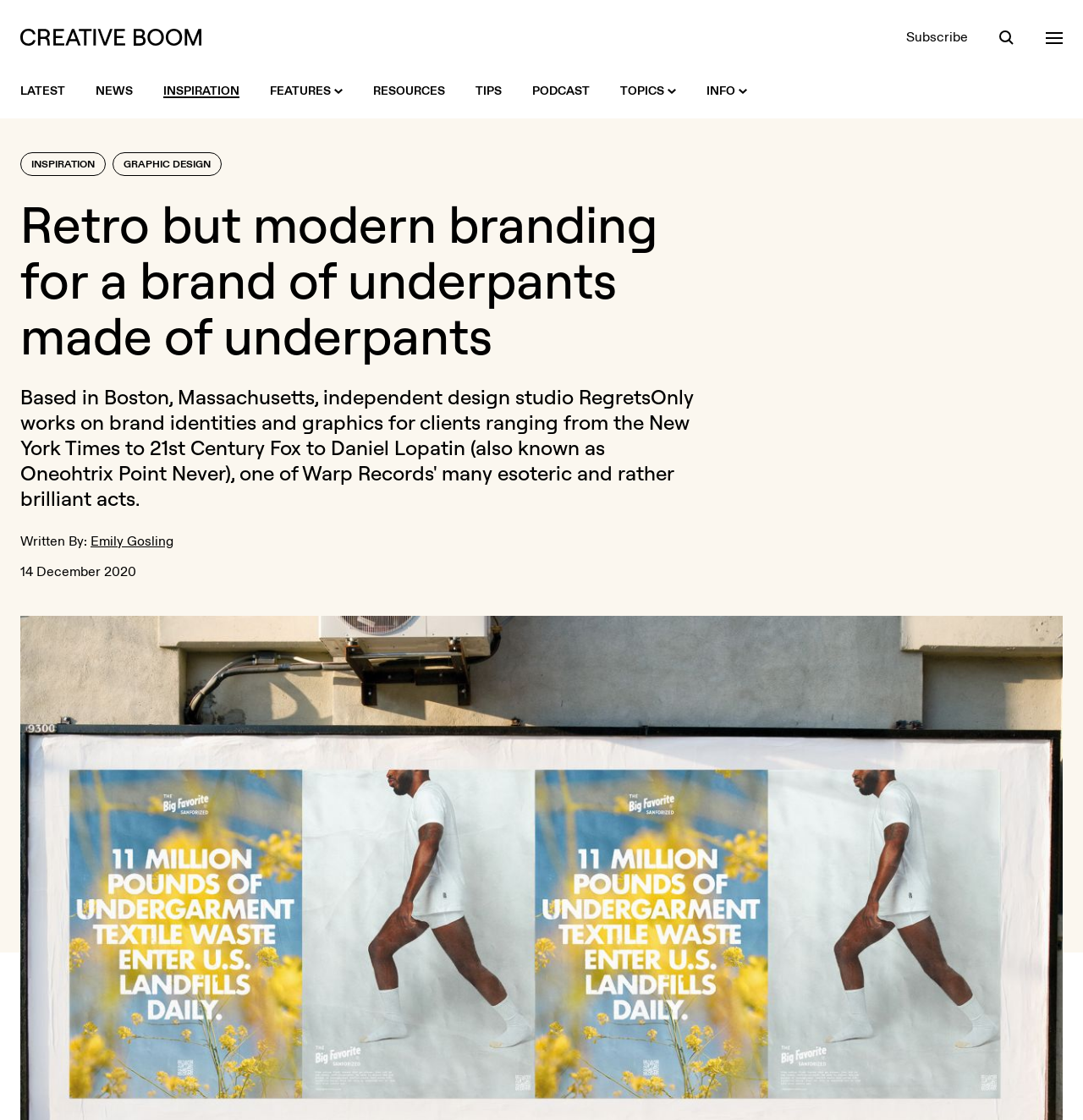Extract the bounding box for the UI element that matches this description: "Graphic Design".

[0.104, 0.136, 0.205, 0.157]